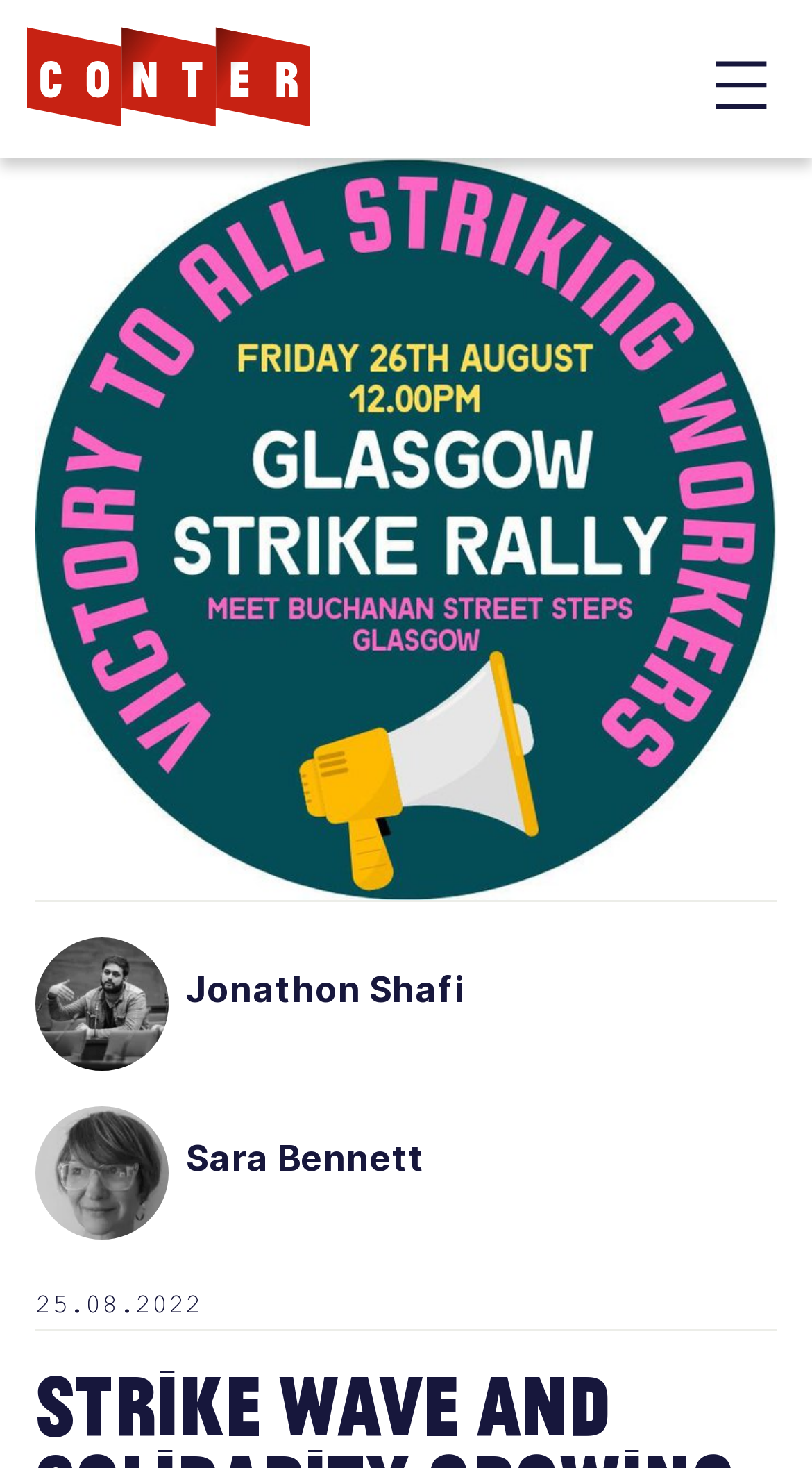Is there a navigation menu?
Give a one-word or short-phrase answer derived from the screenshot.

Yes